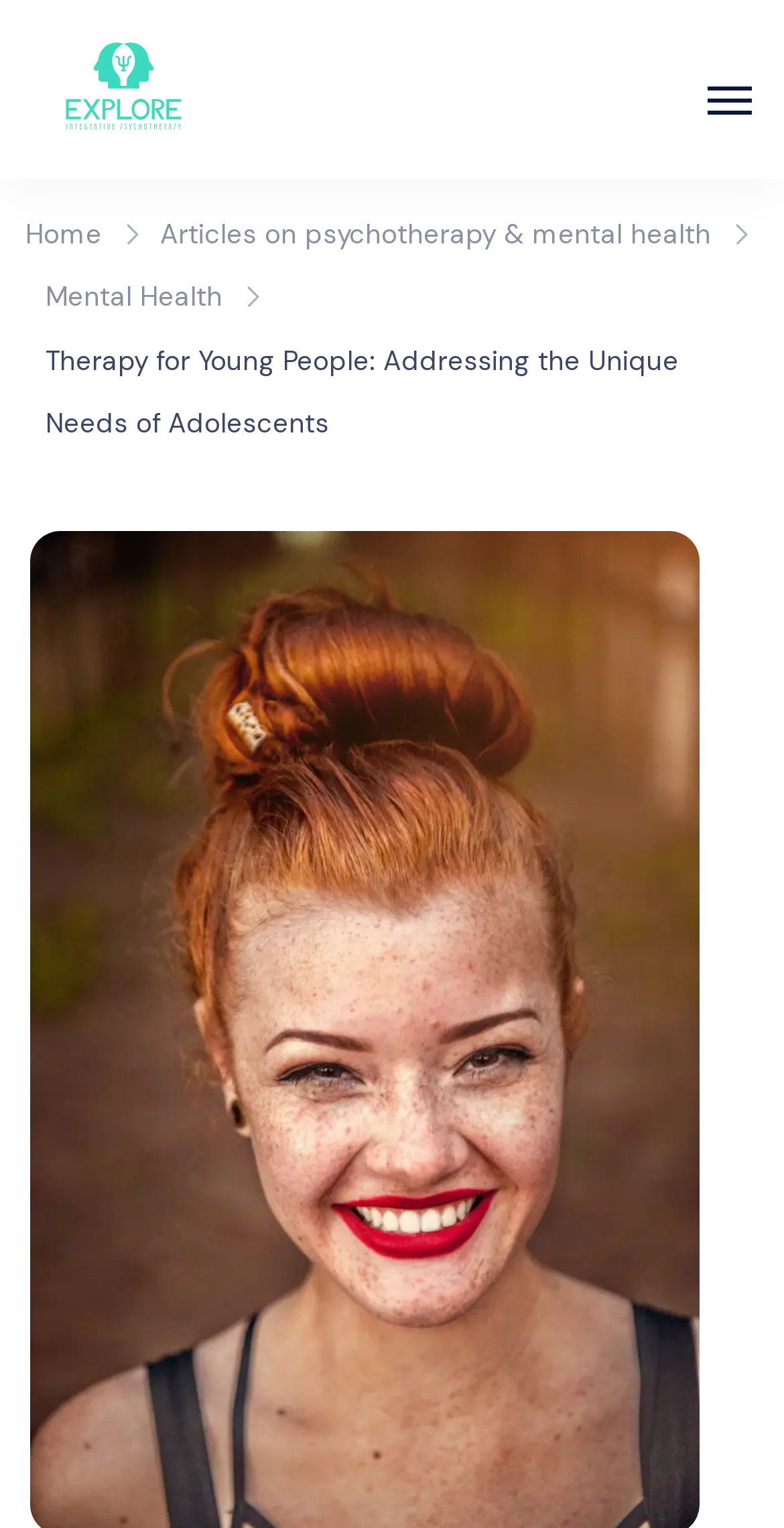Please respond in a single word or phrase: 
How many images are there in the top navigation bar?

3